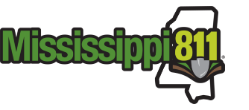Describe the image with as much detail as possible.

The image features the logo of Mississippi811, a nonprofit organization dedicated to promoting safety and preventing damage during excavation activities. The logo is prominently displayed with the word "Mississippi" in bold green letters and the number "811" in a contrasting yellow. Behind the text is a simplistic outline of the state of Mississippi, symbolizing the organization's focus on local communities. This visual representation reflects Mississippi811's commitment to ensuring safe digging practices and efficient communication for those involved in excavation operations.